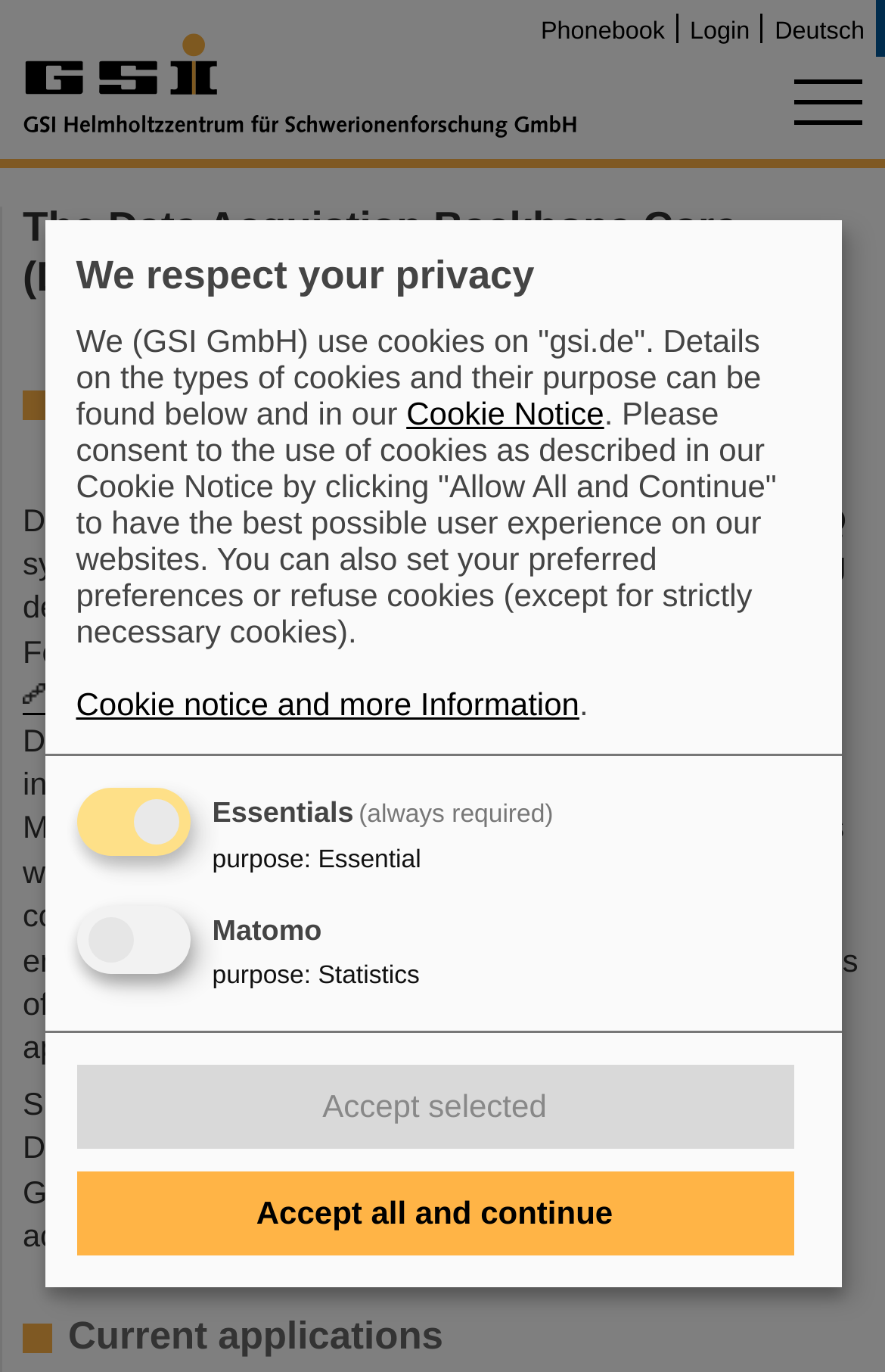Detail the webpage's structure and highlights in your description.

The webpage is about the Data Acquisition Backbone Core (DABC) framework, a software system used for data acquisition and analysis. At the top of the page, there are four links: "Phonebook", "Login", "Deutsch", and "Home", which are positioned horizontally across the page. Below these links, there is a button labeled "menu".

The main content of the page is divided into several sections. The first section has a heading "The Data Acquisition Backbone Core (DABC) framework" and provides an introduction to DABC. Below this heading, there is a subheading "Some history" that describes the development of DABC, including its beginnings as a prototype and its evolution over five years.

The next section describes the current applications of DABC, including its use in the CBM experiment and the HADES experiment at GSI. This section is headed by "Current applications".

On the right side of the page, there is a section related to privacy and cookies. This section has a heading "We respect your privacy" and provides information about the use of cookies on the website. There are two links, "Cookie Notice" and "Cookie notice and more Information", that provide more information about cookies. Below these links, there are two checkboxes, "Essentials (always required)" and "Matomo", which allow users to select their cookie preferences. There are also two buttons, "Accept selected" and "Accept all and continue", that allow users to accept or decline the use of cookies.

Overall, the webpage provides information about the DABC framework, its history, and its current applications, as well as information about privacy and cookies.